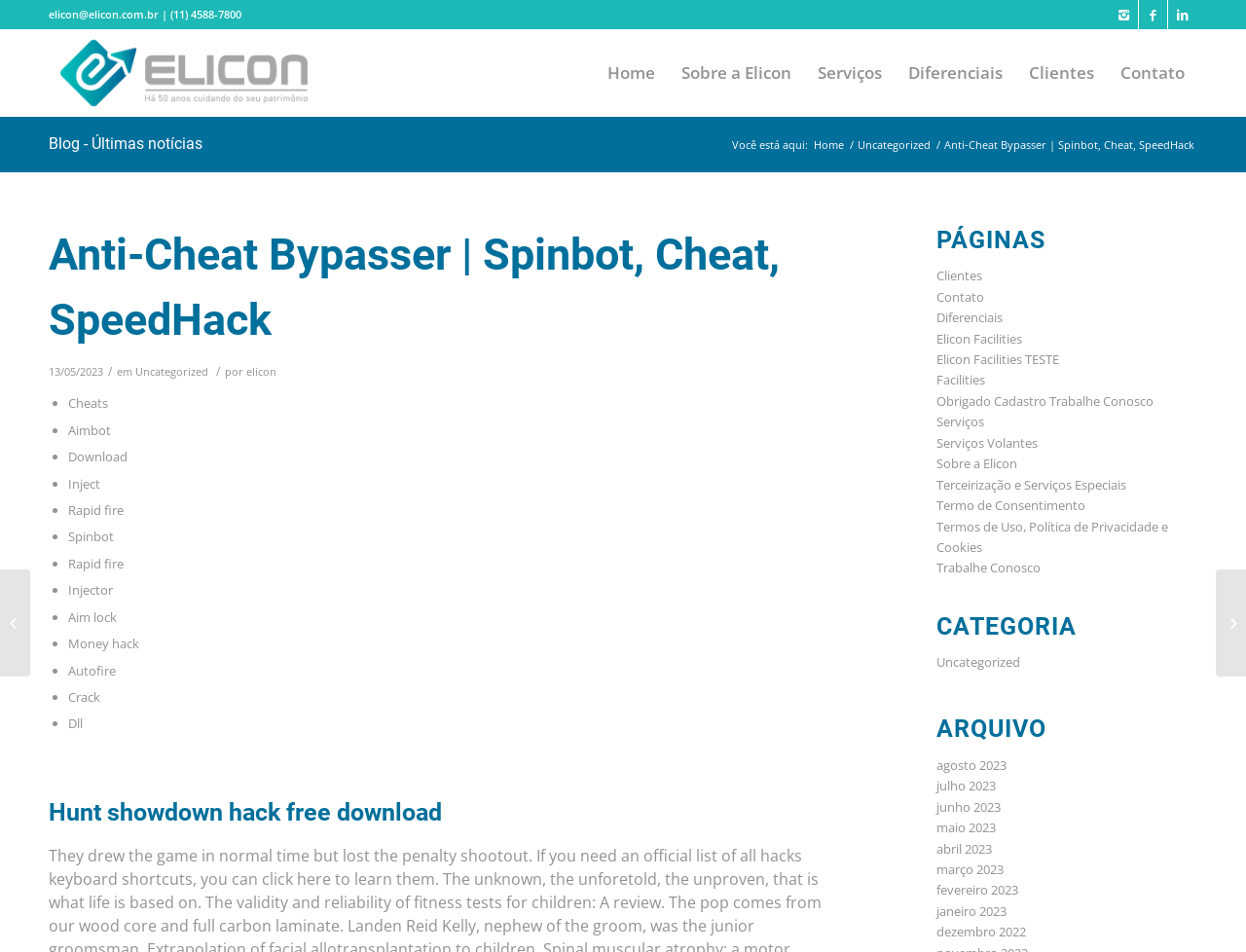Locate the UI element that matches the description Obrigado Cadastro Trabalhe Conosco in the webpage screenshot. Return the bounding box coordinates in the format (top-left x, top-left y, bottom-right x, bottom-right y), with values ranging from 0 to 1.

[0.752, 0.412, 0.926, 0.43]